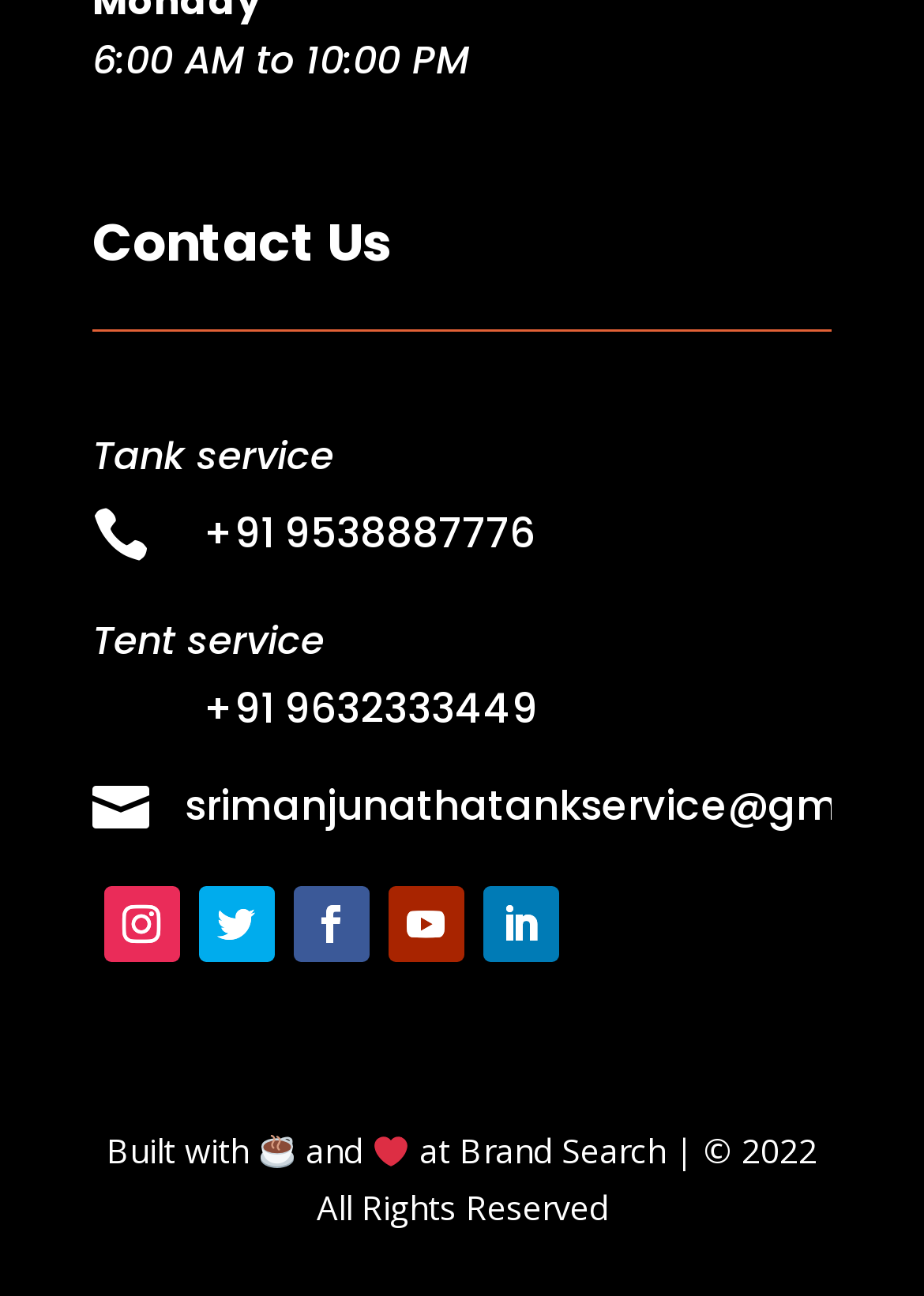Please provide a brief answer to the following inquiry using a single word or phrase:
What is the service mentioned below the business hour?

Tank service